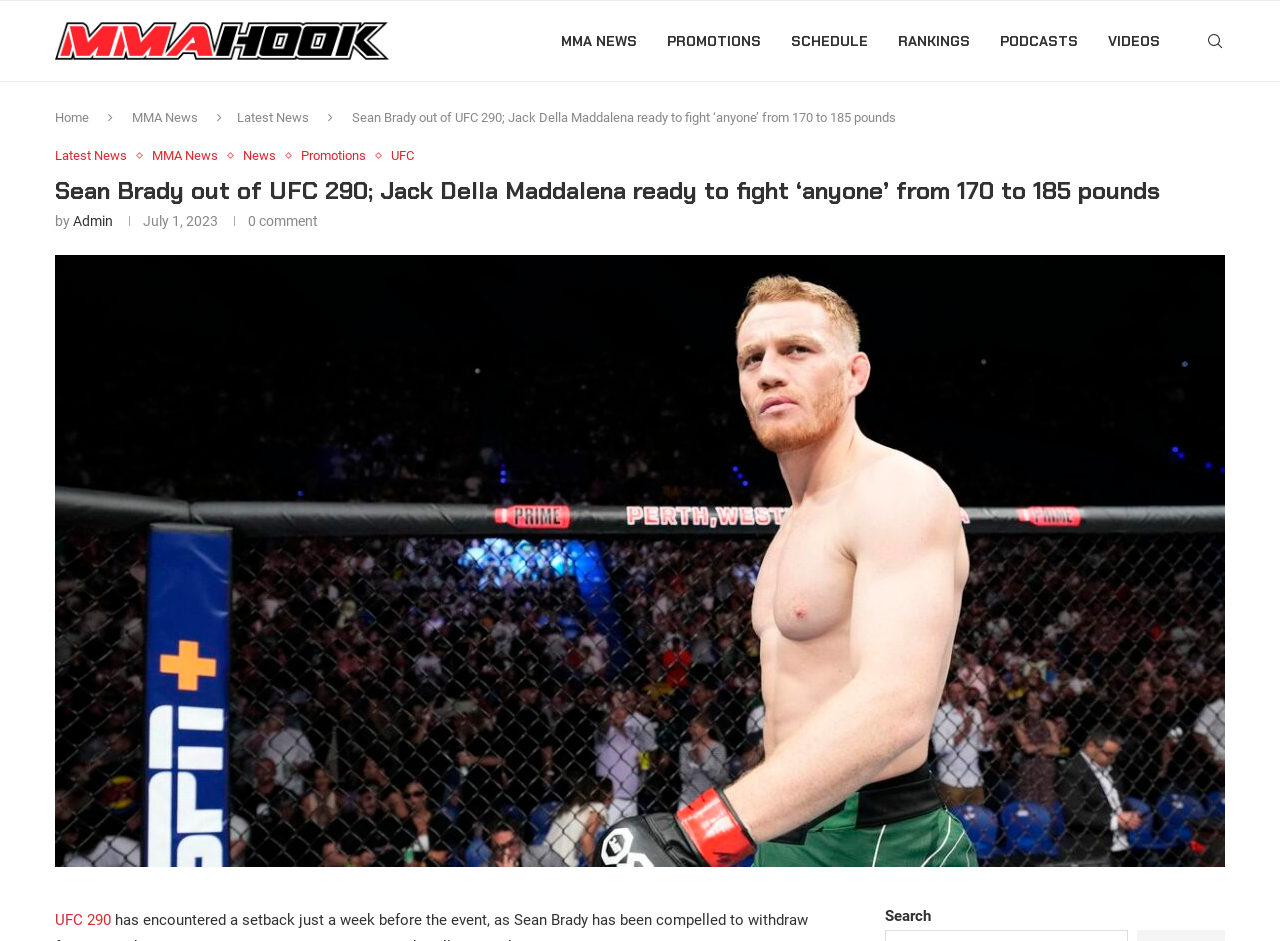What is the name of the event mentioned in the article?
Answer the question with as much detail as you can, using the image as a reference.

The name of the event mentioned in the article is 'UFC 290', which is mentioned in the title of the article and also has a separate link to it.